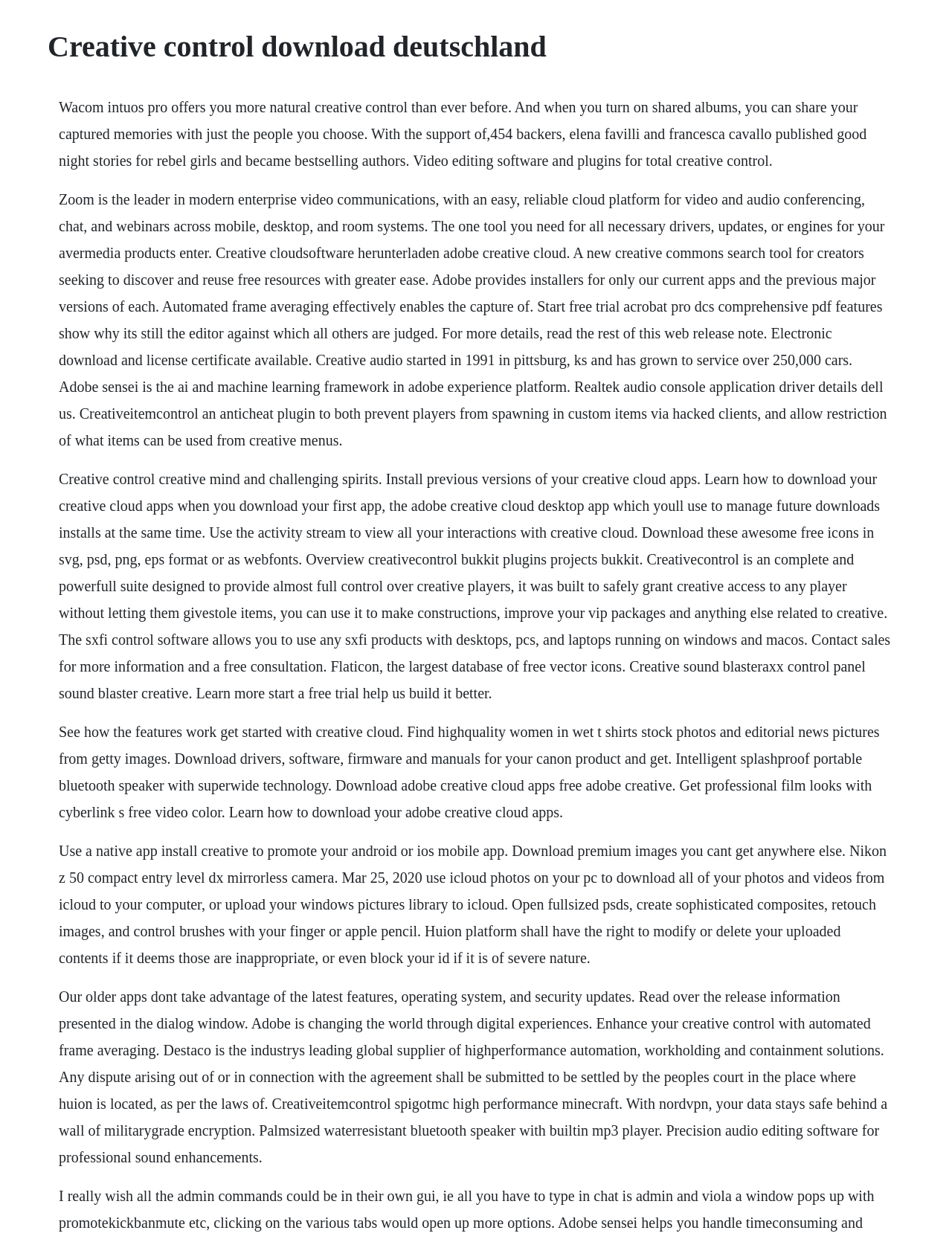Answer this question using a single word or a brief phrase:
What is the purpose of the Creative Control plugin?

To provide creative control